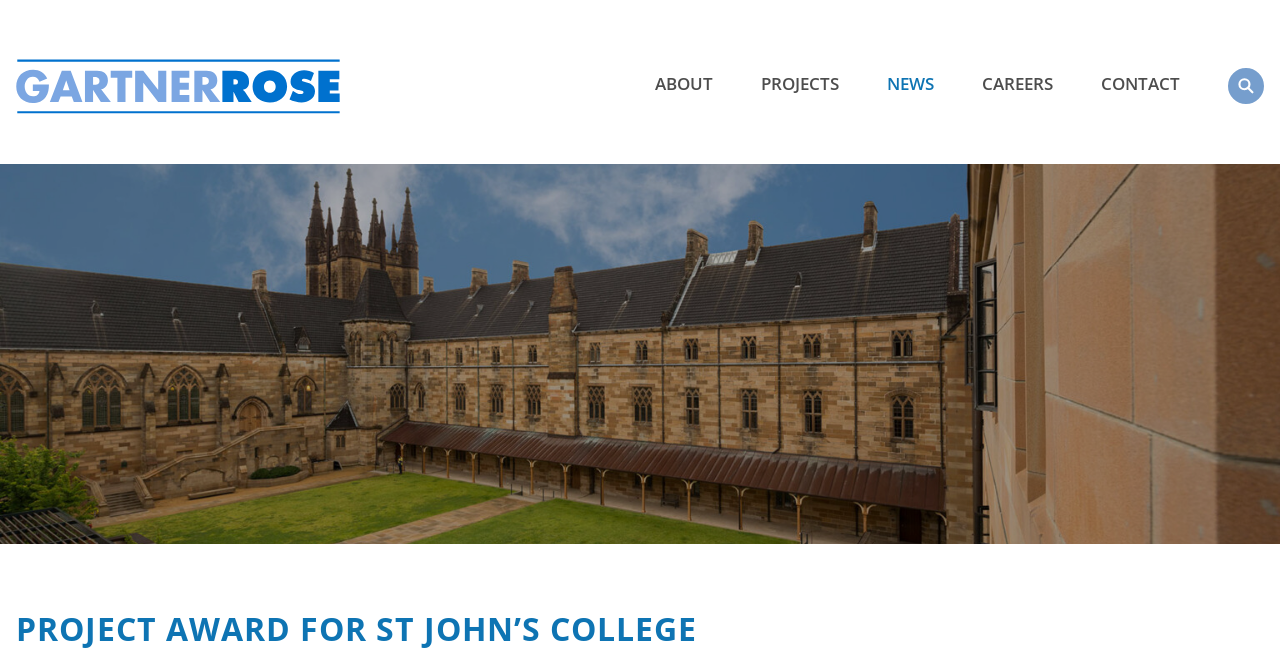Respond with a single word or phrase for the following question: 
Is the dropdown menu expanded?

No